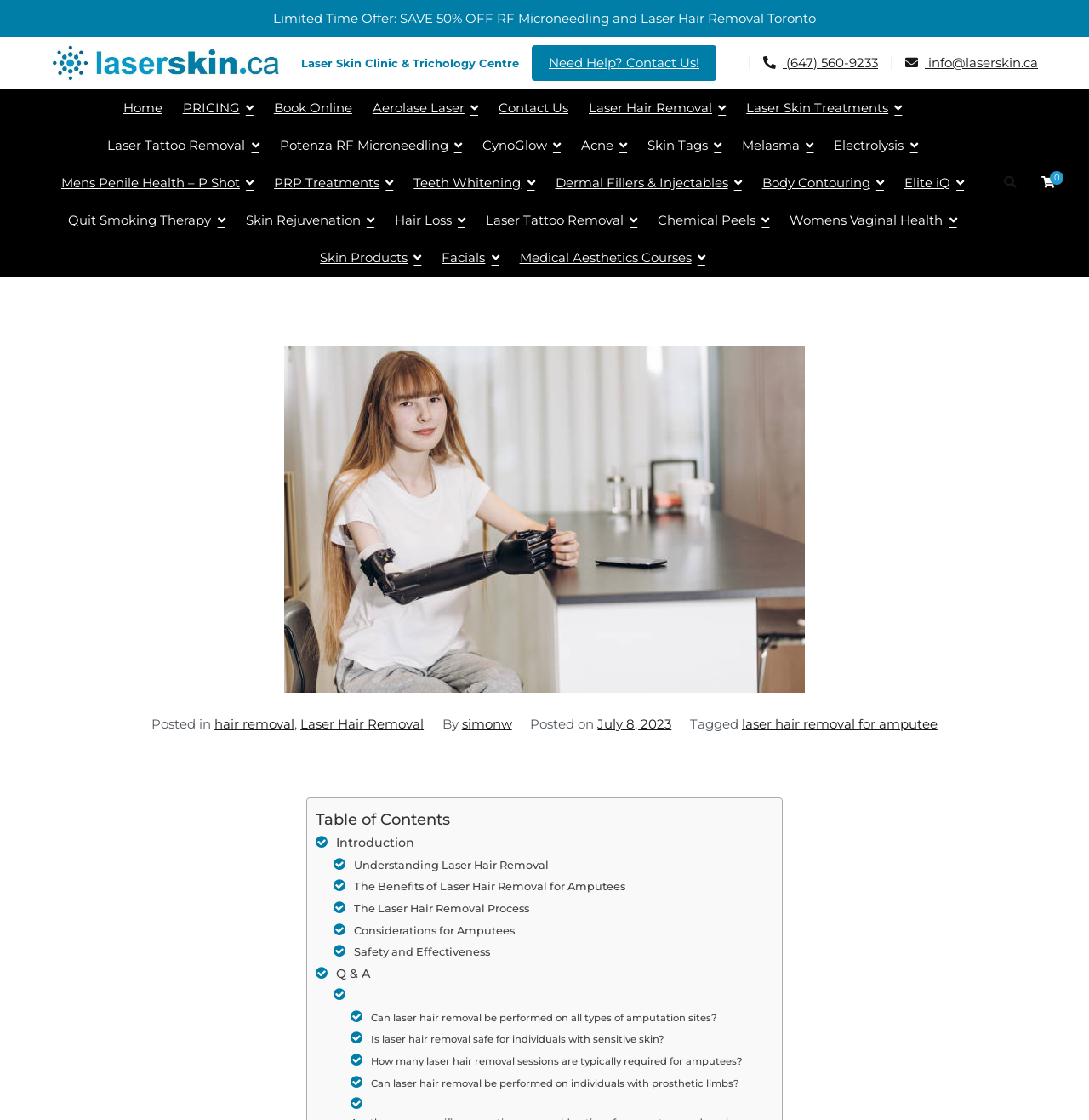Detail the features and information presented on the webpage.

This webpage is about laser hair removal for amputees, focusing on enhancing comfort and confidence. At the top, there is a limited-time offer banner, followed by the LASERSKIN.CA logo and a navigation menu with links to various pages, including Home, Pricing, Book Online, and Contact Us. 

Below the navigation menu, there is a section with a title "Laser Skin Clinic & Trichology Centre" and contact information, including a phone number and email address. 

The main content of the webpage is an article about laser hair removal for amputees, which includes an image related to the topic. The article has a table of contents on the right side, with links to different sections, such as Introduction, Understanding Laser Hair Removal, and Q & A. 

The article itself is divided into sections, each with a heading and a brief description. There are also links to related topics, such as hair removal and laser hair removal, throughout the article. 

At the bottom of the webpage, there are more links to various services and treatments offered by the clinic, including Aerolase Laser, Potenza RF Microneedling, and CynoGlow, among others.